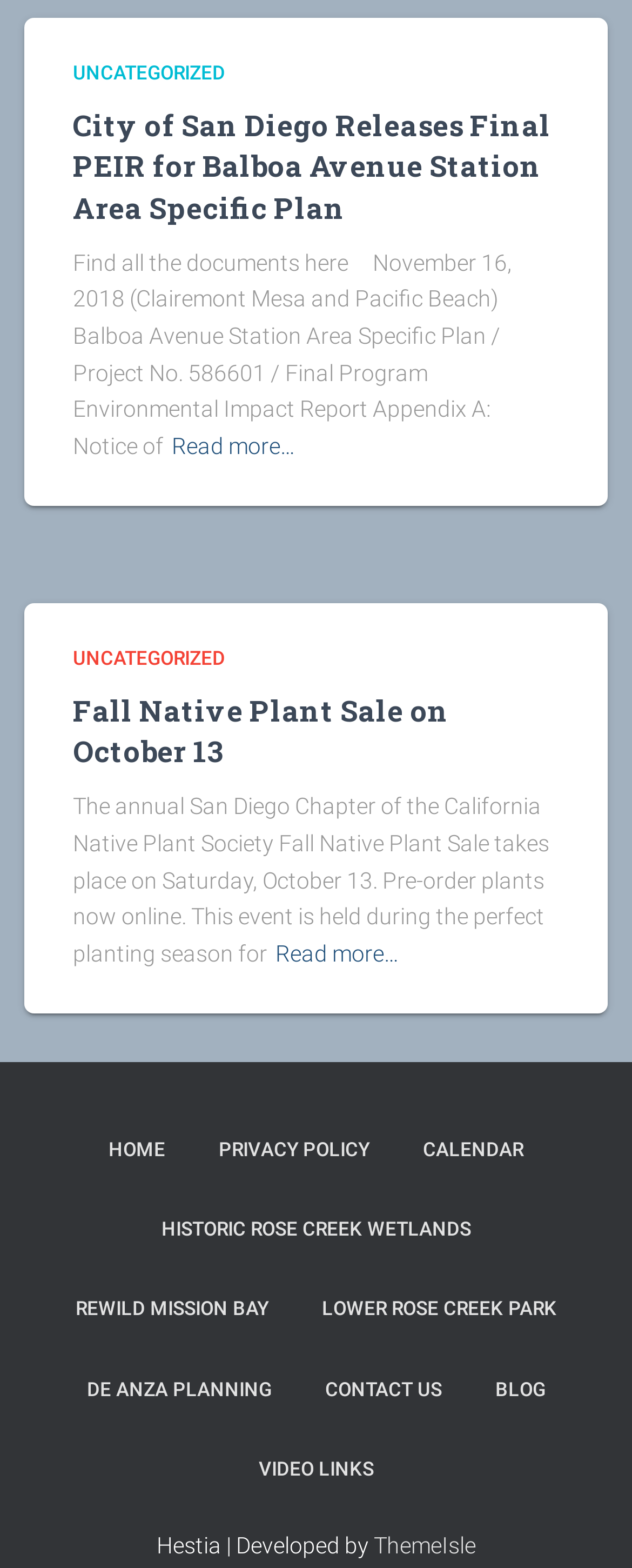Bounding box coordinates are to be given in the format (top-left x, top-left y, bottom-right x, bottom-right y). All values must be floating point numbers between 0 and 1. Provide the bounding box coordinate for the UI element described as: Video Links

[0.371, 0.912, 0.629, 0.963]